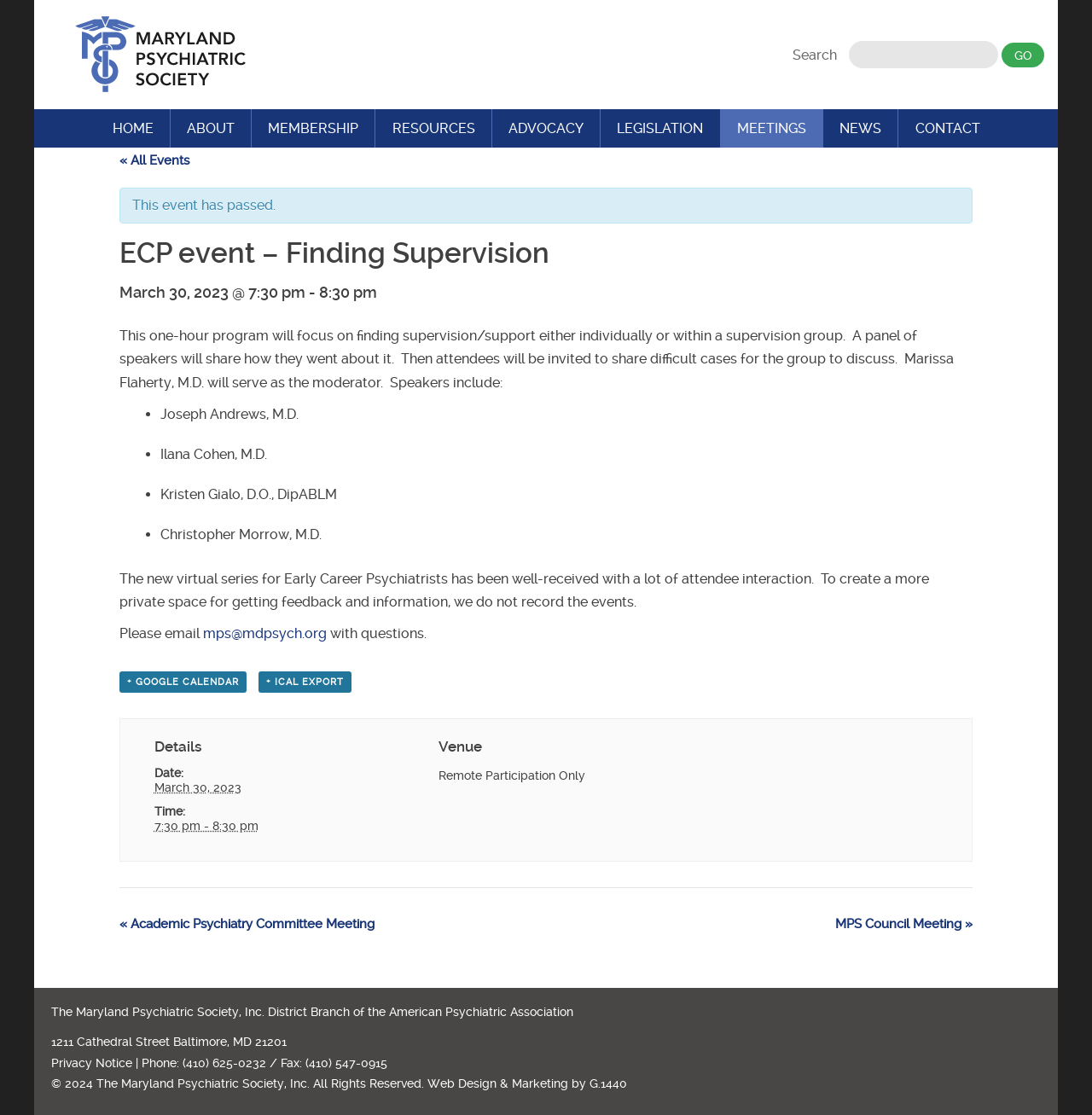Answer succinctly with a single word or phrase:
What is the date of the event?

March 30, 2023